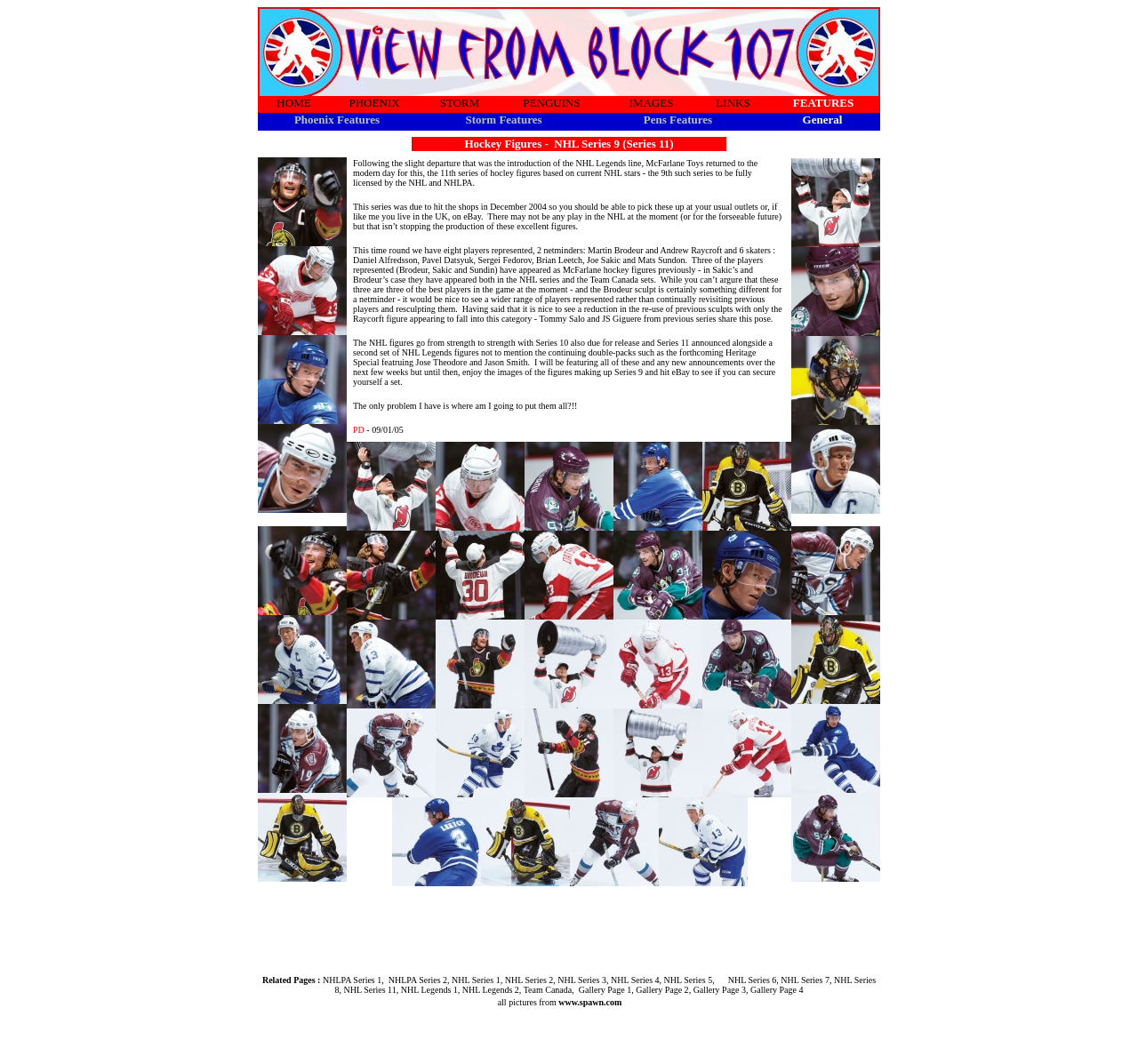Identify the coordinates of the bounding box for the element described below: "alt="Daniel Alfredsson - Ottawa Senators"". Return the coordinates as four float numbers between 0 and 1: [left, top, right, bottom].

[0.227, 0.22, 0.305, 0.234]